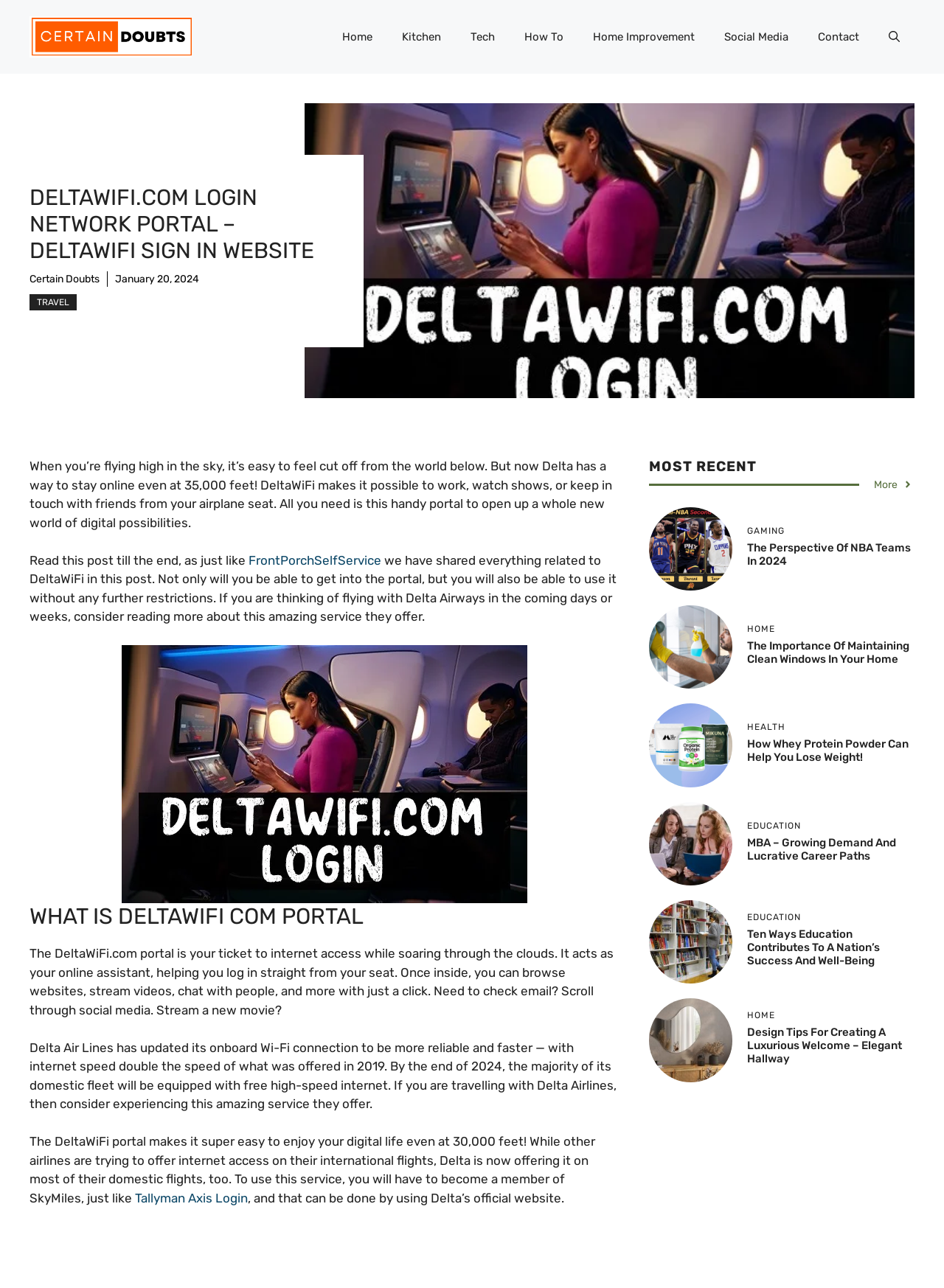Given the following UI element description: "Tech", find the bounding box coordinates in the webpage screenshot.

[0.483, 0.011, 0.54, 0.046]